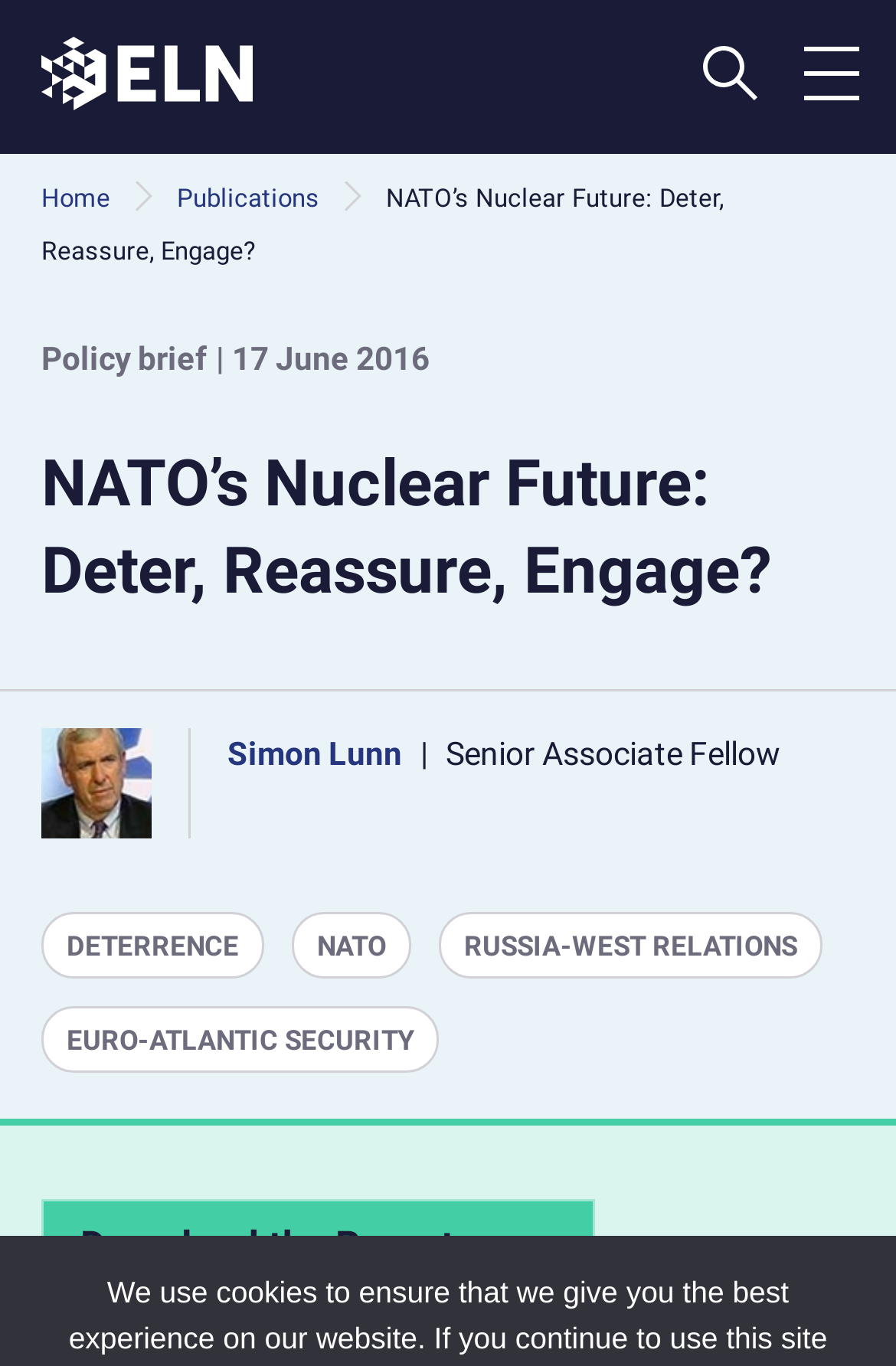What is the size of the report PDF? Observe the screenshot and provide a one-word or short phrase answer.

536KB